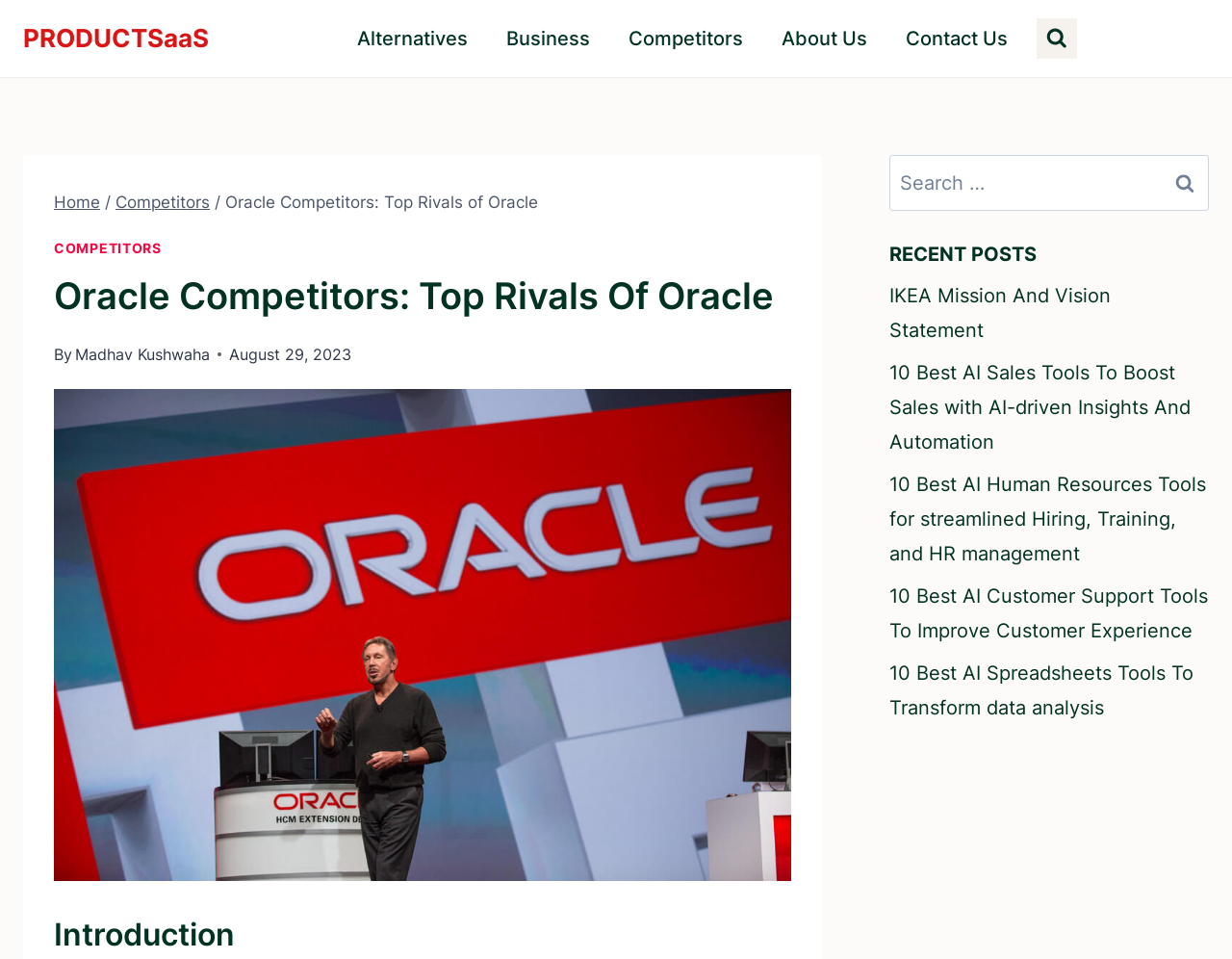Determine the bounding box coordinates of the clickable area required to perform the following instruction: "Search for Oracle competitors". The coordinates should be represented as four float numbers between 0 and 1: [left, top, right, bottom].

[0.722, 0.162, 0.981, 0.22]